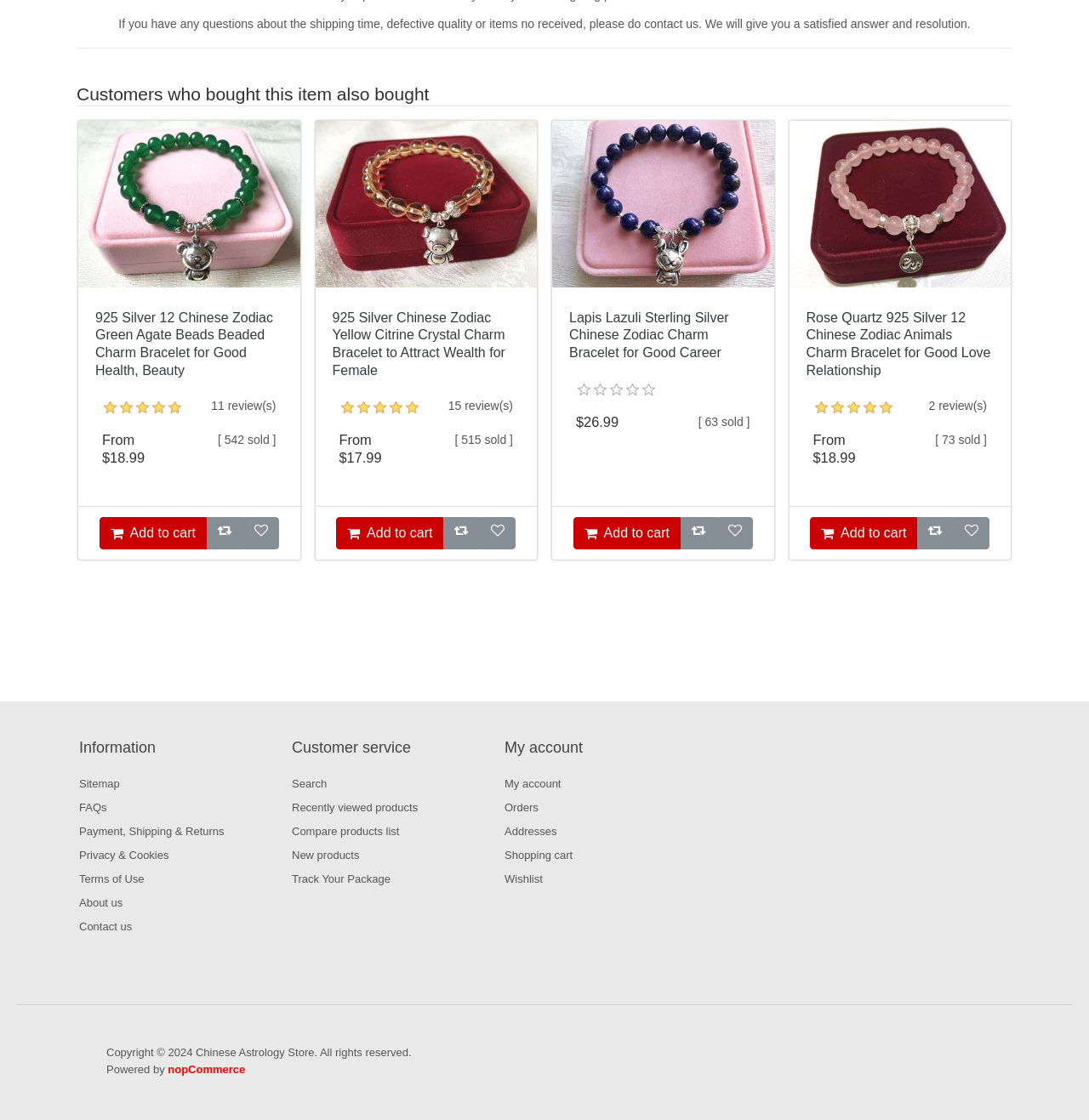Please specify the bounding box coordinates of the area that should be clicked to accomplish the following instruction: "Contact us". The coordinates should consist of four float numbers between 0 and 1, i.e., [left, top, right, bottom].

[0.073, 0.822, 0.121, 0.833]